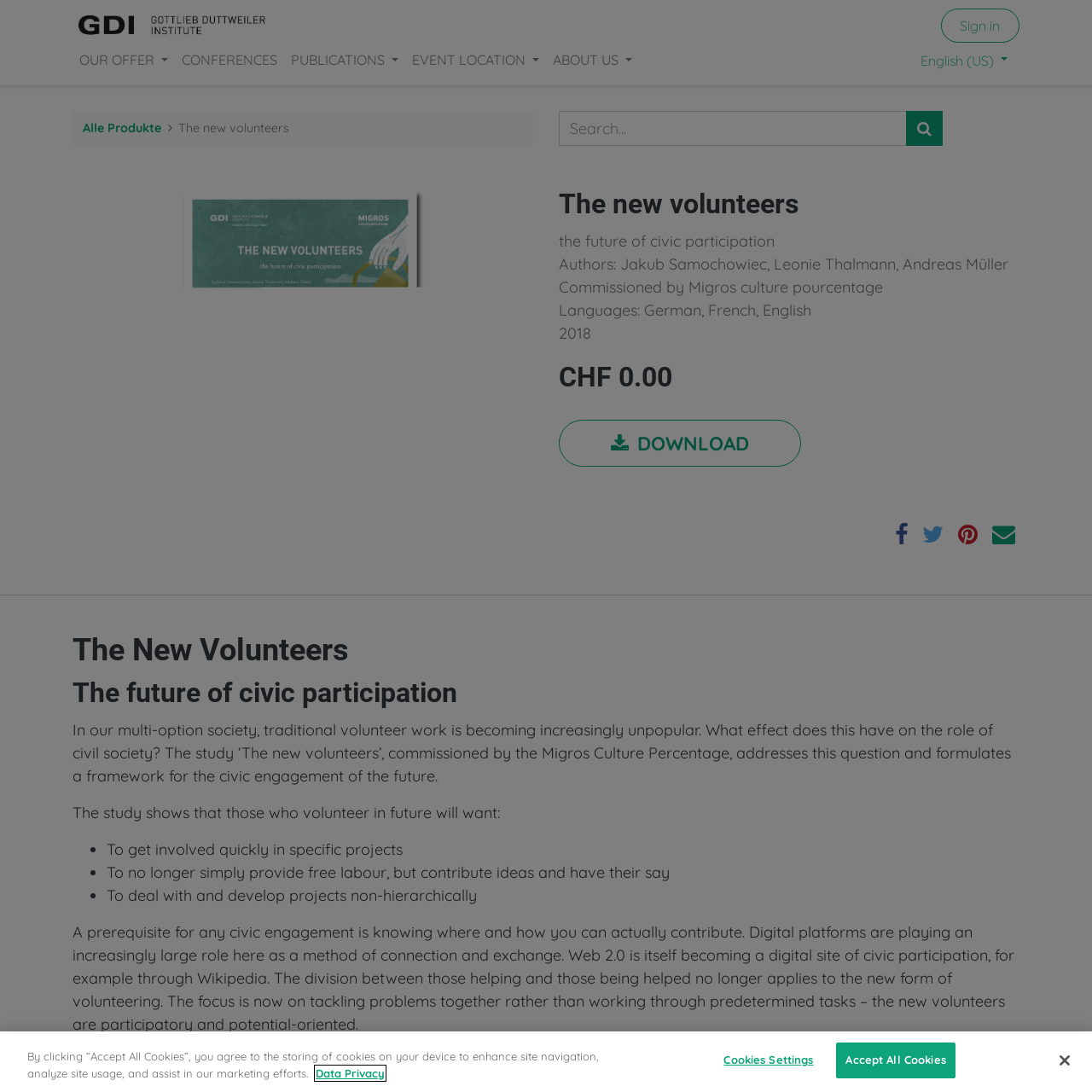Find the bounding box coordinates of the element's region that should be clicked in order to follow the given instruction: "Click the 'PUBLICATIONS' link". The coordinates should consist of four float numbers between 0 and 1, i.e., [left, top, right, bottom].

[0.26, 0.039, 0.371, 0.071]